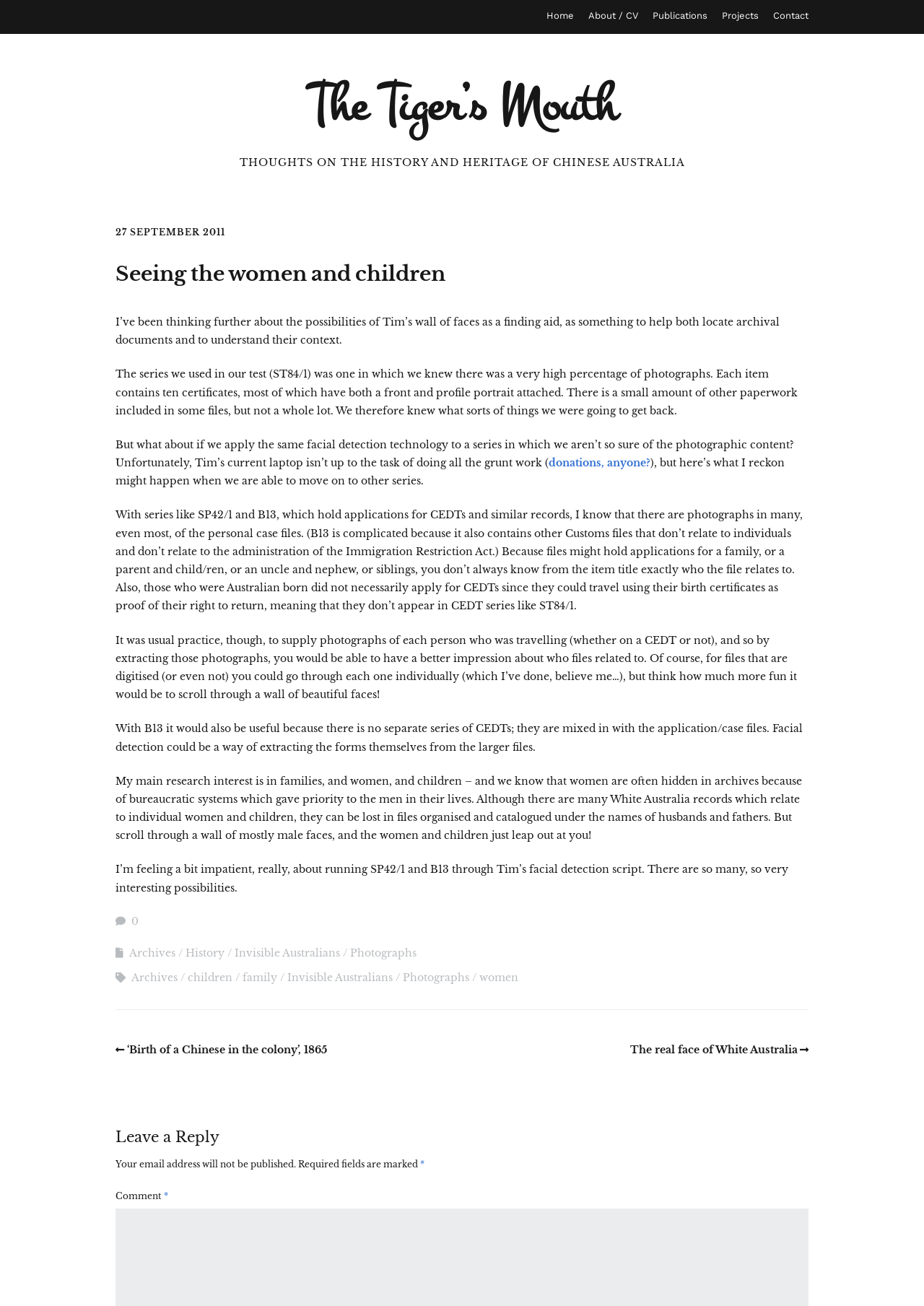Identify the main heading of the webpage and provide its text content.

The Tiger’s Mouth